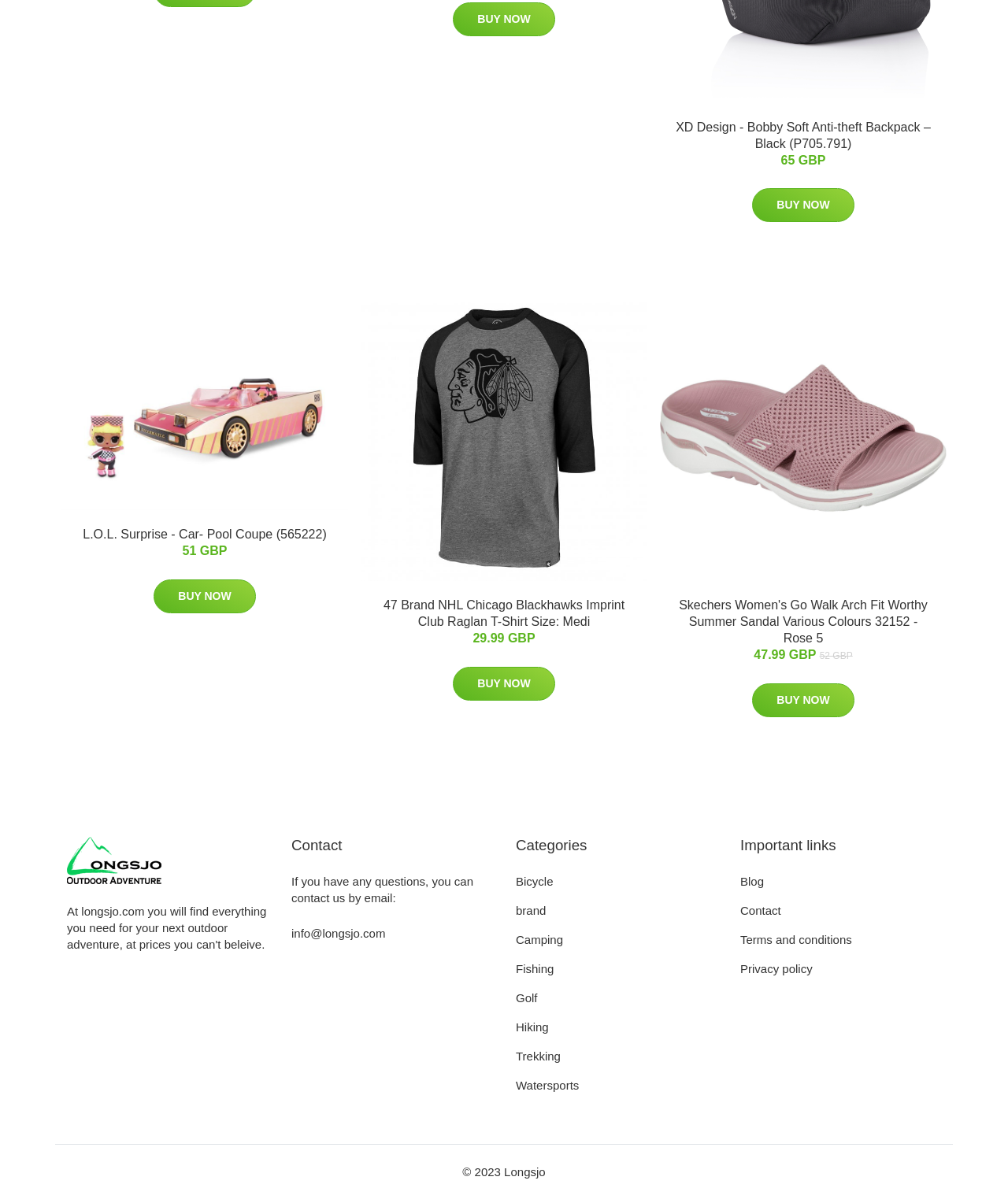Highlight the bounding box coordinates of the element you need to click to perform the following instruction: "View Camping products."

[0.512, 0.778, 0.559, 0.789]